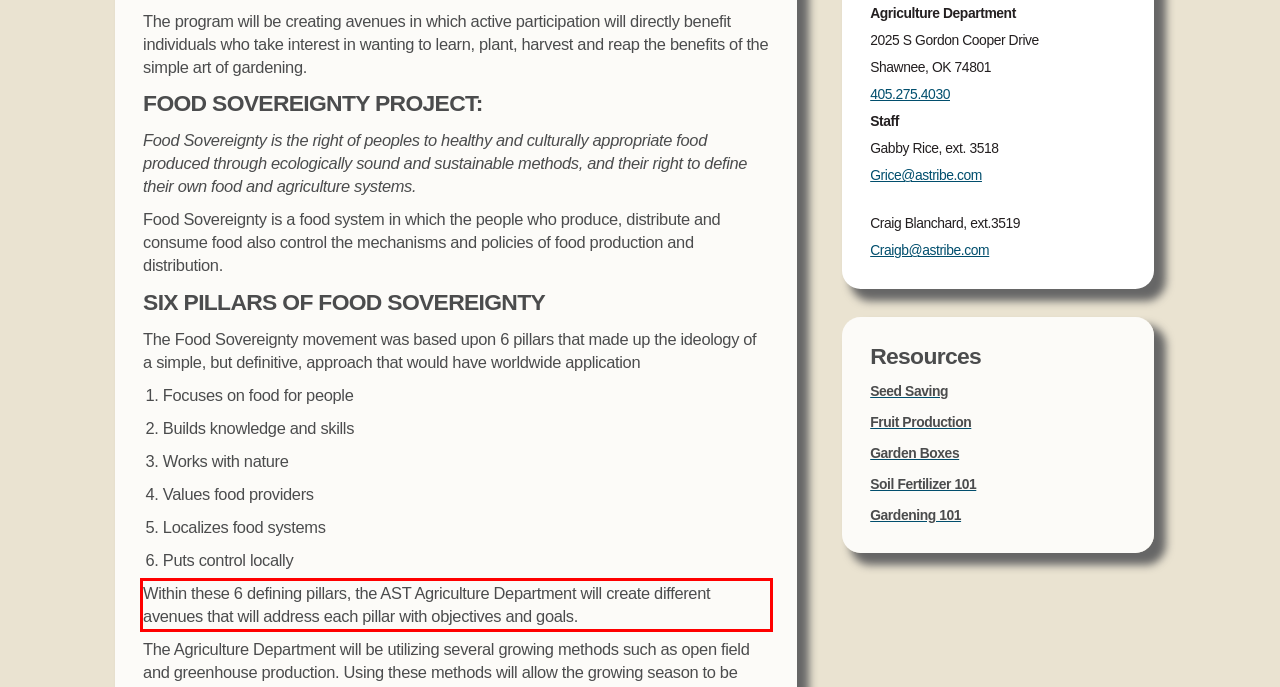From the provided screenshot, extract the text content that is enclosed within the red bounding box.

Within these 6 defining pillars, the AST Agriculture Department will create different avenues that will address each pillar with objectives and goals.